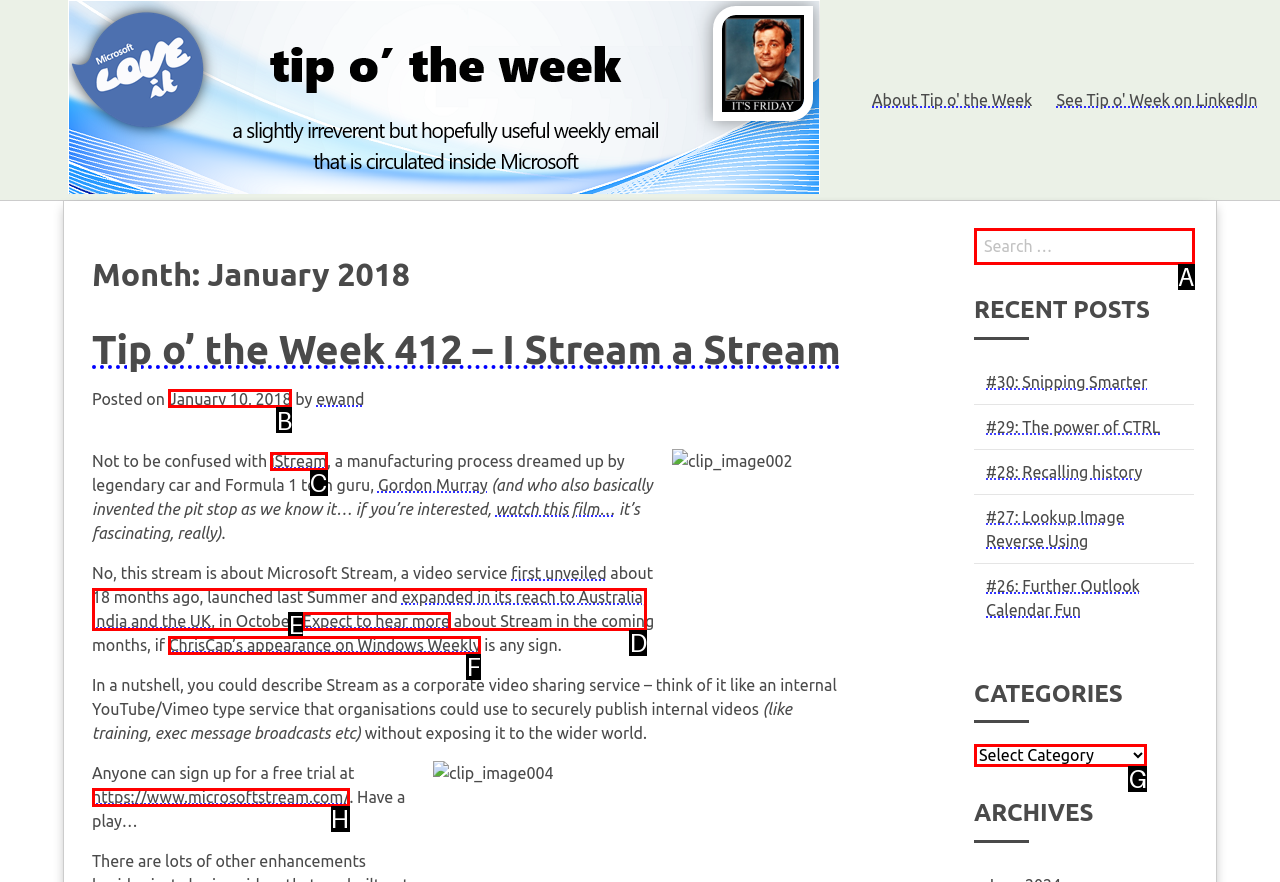Show which HTML element I need to click to perform this task: Select a category from the dropdown Answer with the letter of the correct choice.

G